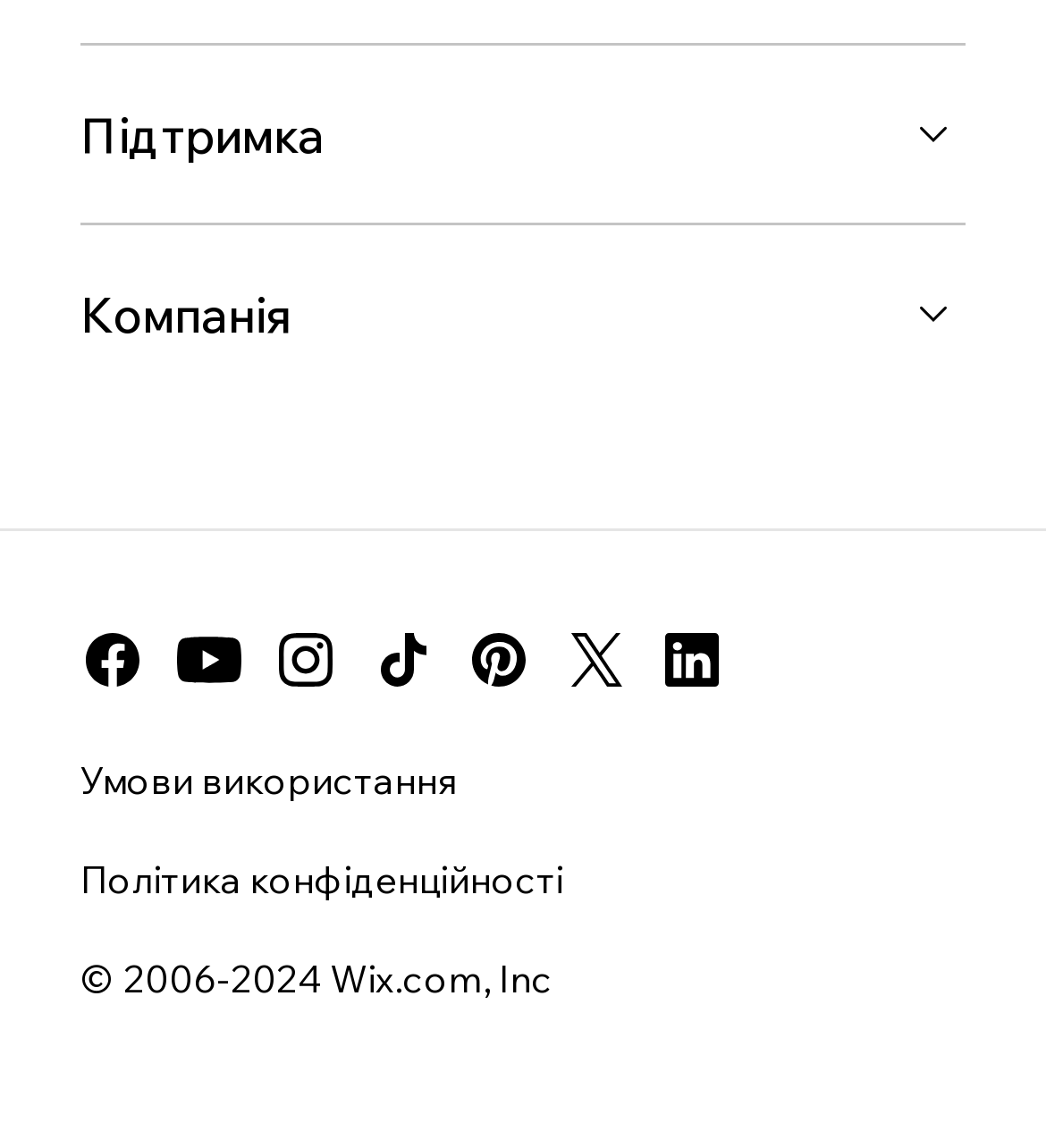Find the bounding box coordinates for the area you need to click to carry out the instruction: "Click the support button". The coordinates should be four float numbers between 0 and 1, indicated as [left, top, right, bottom].

[0.077, 0.068, 0.923, 0.166]